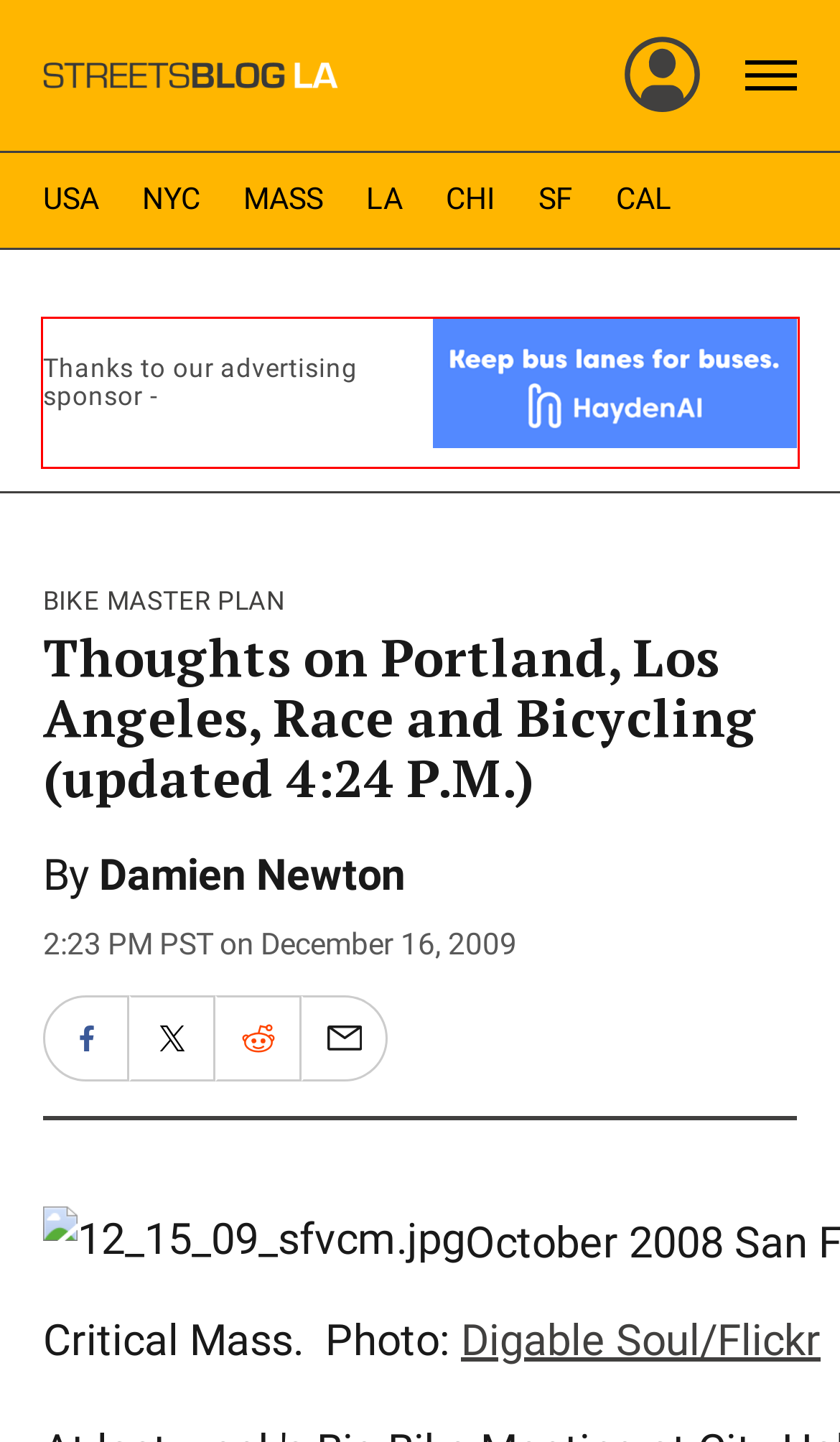You are presented with a screenshot of a webpage that includes a red bounding box around an element. Determine which webpage description best matches the page that results from clicking the element within the red bounding box. Here are the candidates:
A. Homepage - Streetsblog New York City
B. Contact Us - Streetsblog Los Angeles
C. Homepage - Streetsblog Massachusetts
D. Homepage - Streetsblog Los Angeles
E. Homepage - Streetsblog San Francisco
F. Homepage — Streetsblog USA
G. Homepage - Streetsblog California
H. Automated Bus Lane Enforcement Hayden AI

H